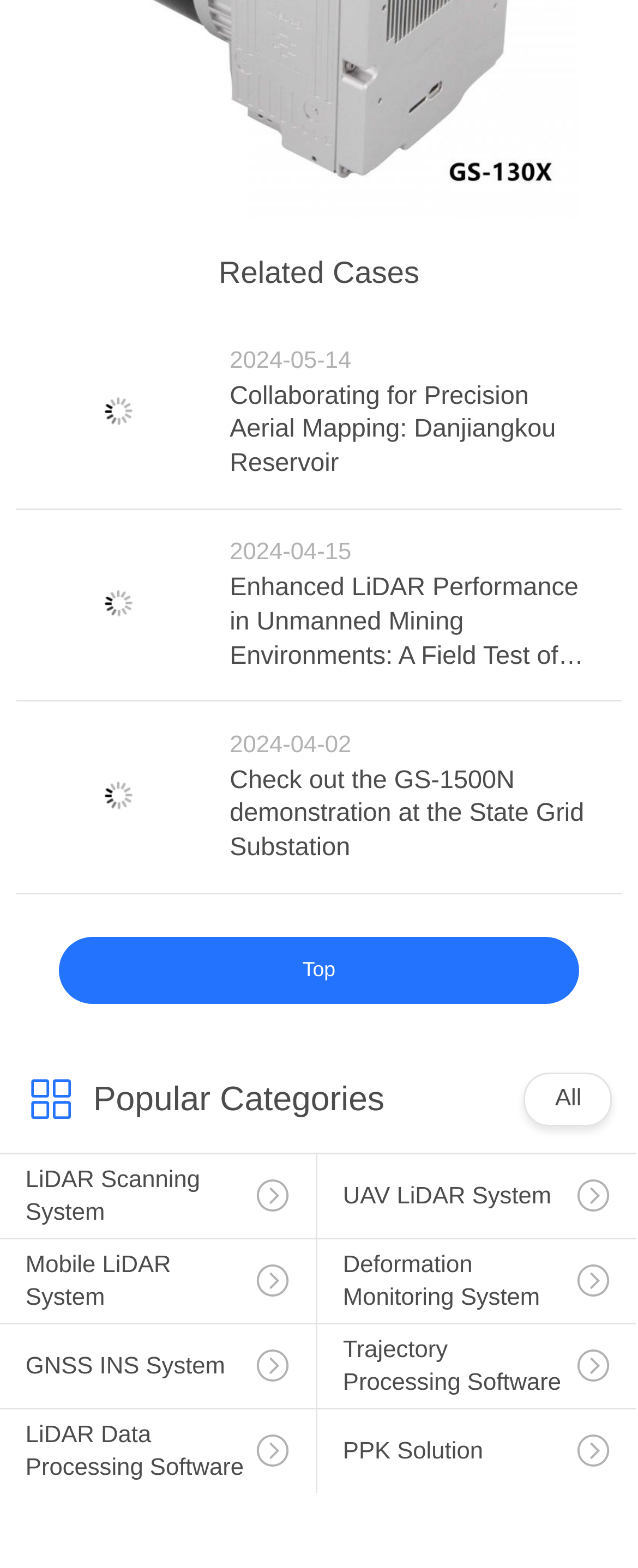Locate the UI element described as follows: "The University of Chicago". Return the bounding box coordinates as four float numbers between 0 and 1 in the order [left, top, right, bottom].

None